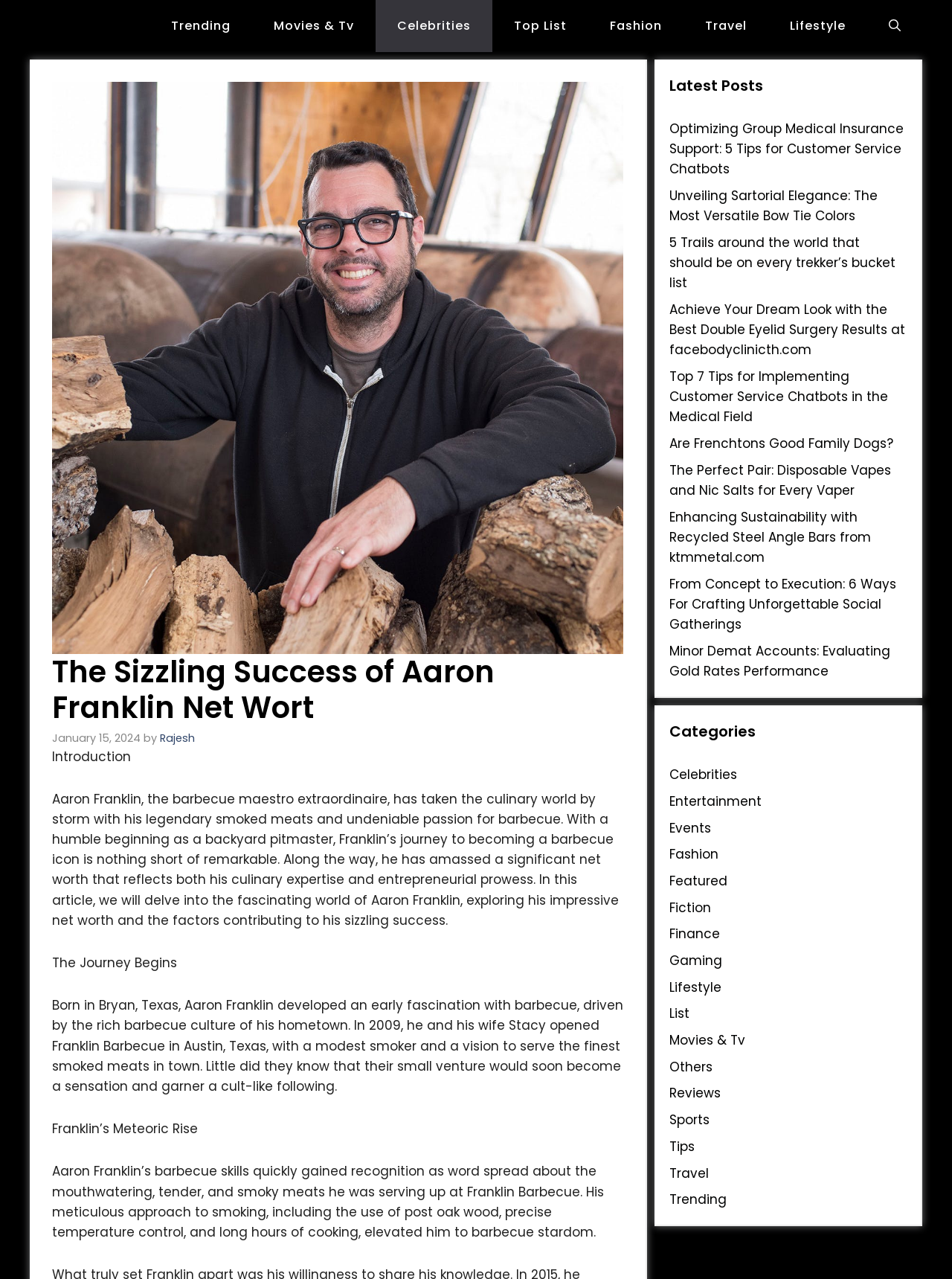Generate a thorough caption that explains the contents of the webpage.

The webpage is about Aaron Franklin, a renowned barbecue expert, and his journey to success. At the top of the page, there is a navigation bar with links to various categories such as Trending, Movies & Tv, Celebrities, and more. Below the navigation bar, there is a header section with a title "The Sizzling Success of Aaron Franklin Net Worth" and a time stamp "January 15, 2024". 

The main content of the page is divided into sections, each with a heading. The first section is an introduction to Aaron Franklin, describing his passion for barbecue and his journey from a backyard pitmaster to a barbecue icon. The text is accompanied by a brief description of the article's content.

The next section is titled "The Journey Begins" and describes Aaron Franklin's early life and how he developed an interest in barbecue. This is followed by another section titled "Franklin’s Meteoric Rise" which talks about his rise to fame and recognition in the barbecue world.

On the right side of the page, there are two columns of links. The top column is titled "Latest Posts" and contains links to various articles on different topics such as medical insurance, fashion, and travel. The bottom column is titled "Categories" and contains links to various categories such as Celebrities, Entertainment, Fashion, and more.

Overall, the webpage is well-organized and easy to navigate, with clear headings and concise text that provides a good overview of Aaron Franklin's life and success.